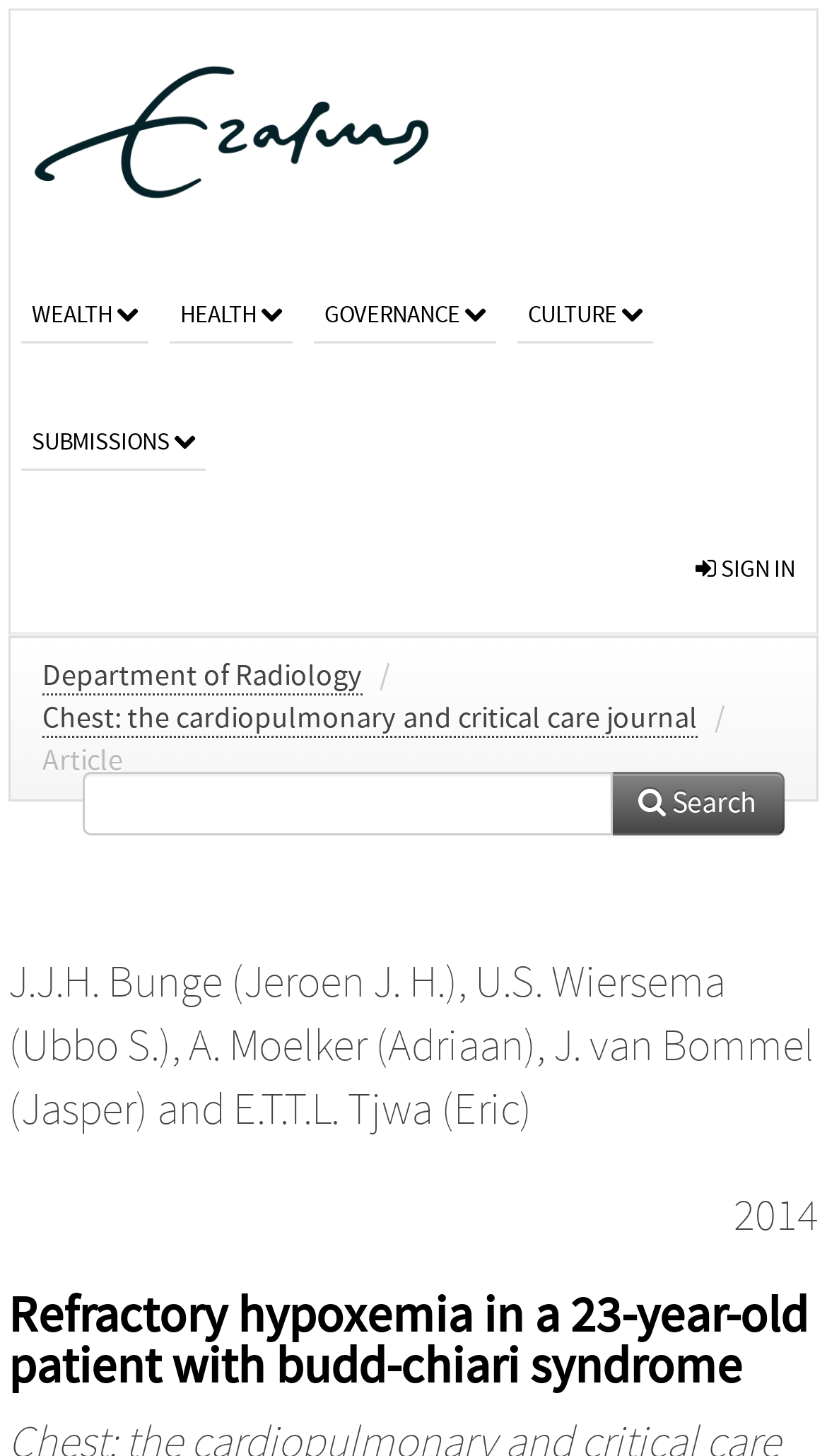What is the name of the university?
Can you provide an in-depth and detailed response to the question?

I inferred this answer by looking at the link 'university website' and the image 'university website' which suggests that the webpage is related to Erasmus University.